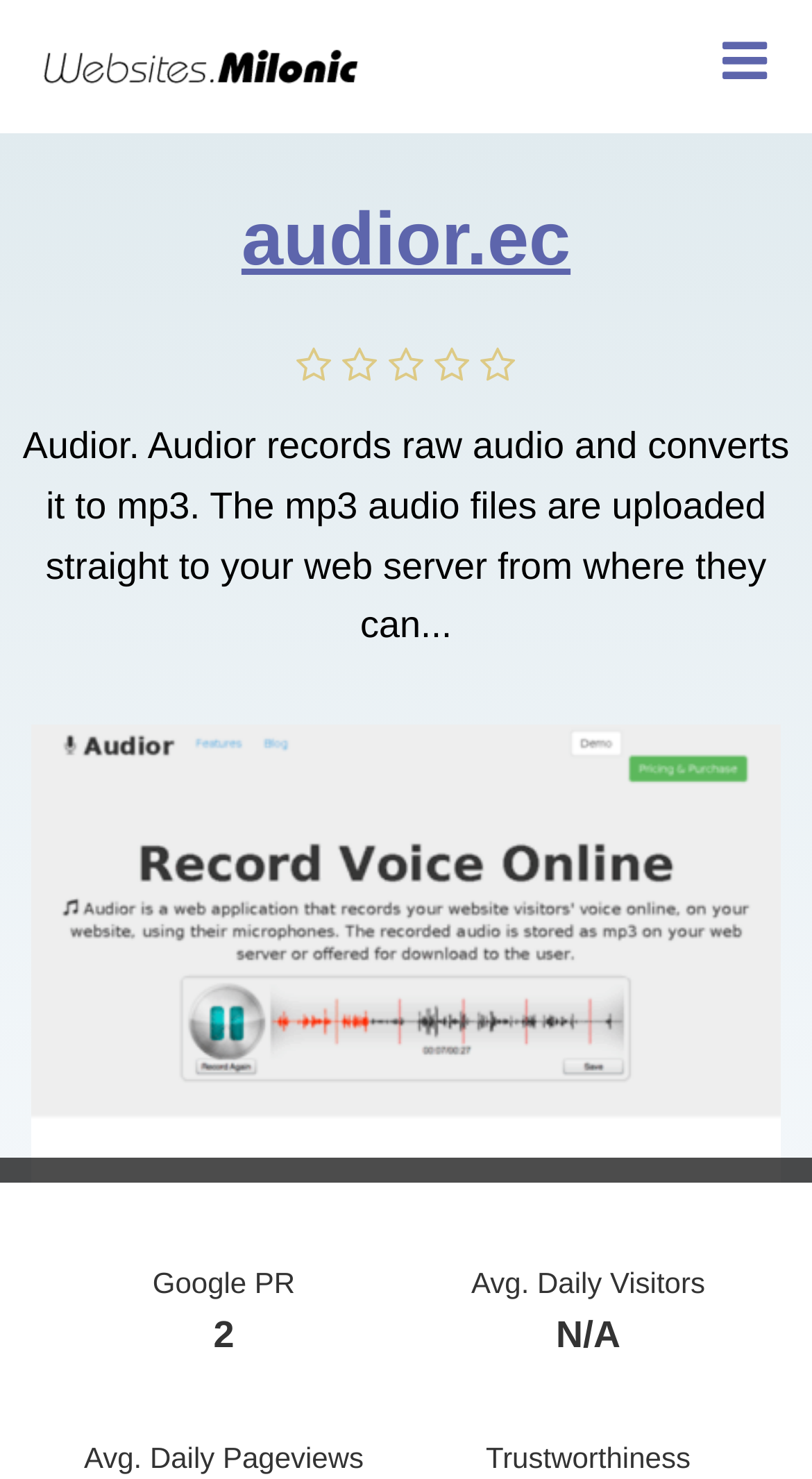What is the website's name?
Using the visual information, answer the question in a single word or phrase.

Audior.ec